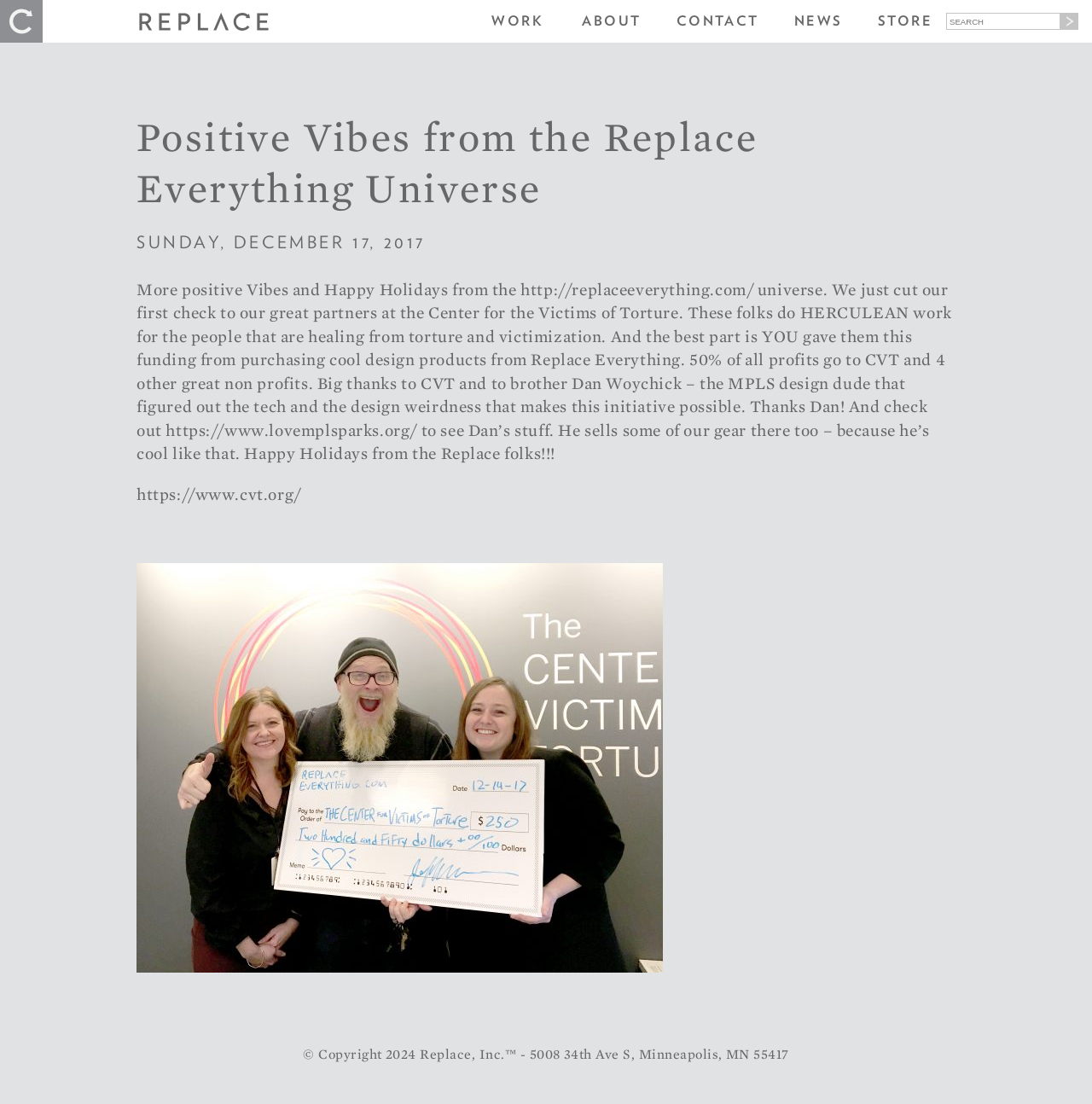What is the main topic of this webpage?
From the image, respond with a single word or phrase.

Replace Everything